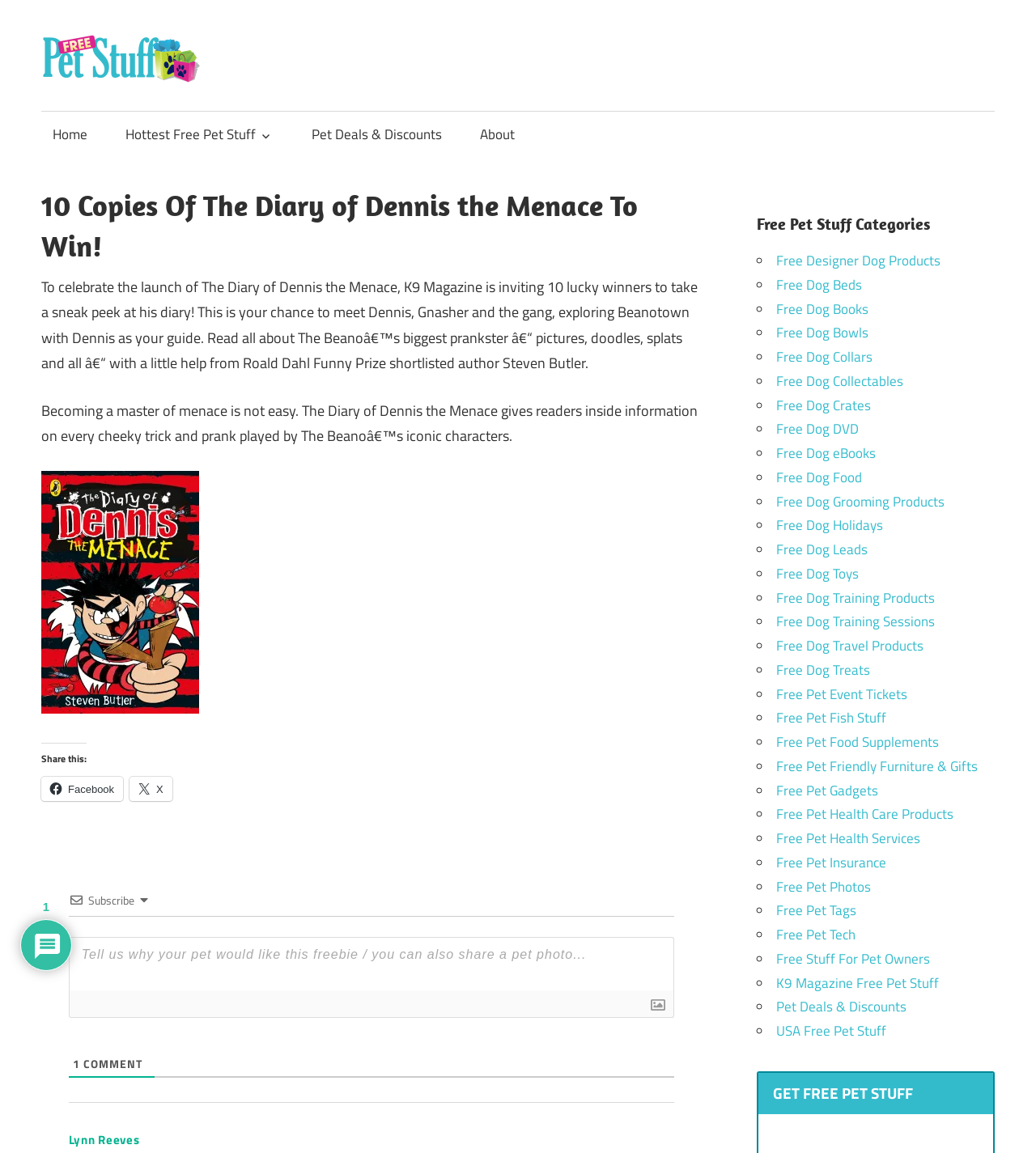Pinpoint the bounding box coordinates of the element to be clicked to execute the instruction: "Subscribe to the newsletter".

[0.085, 0.773, 0.129, 0.788]